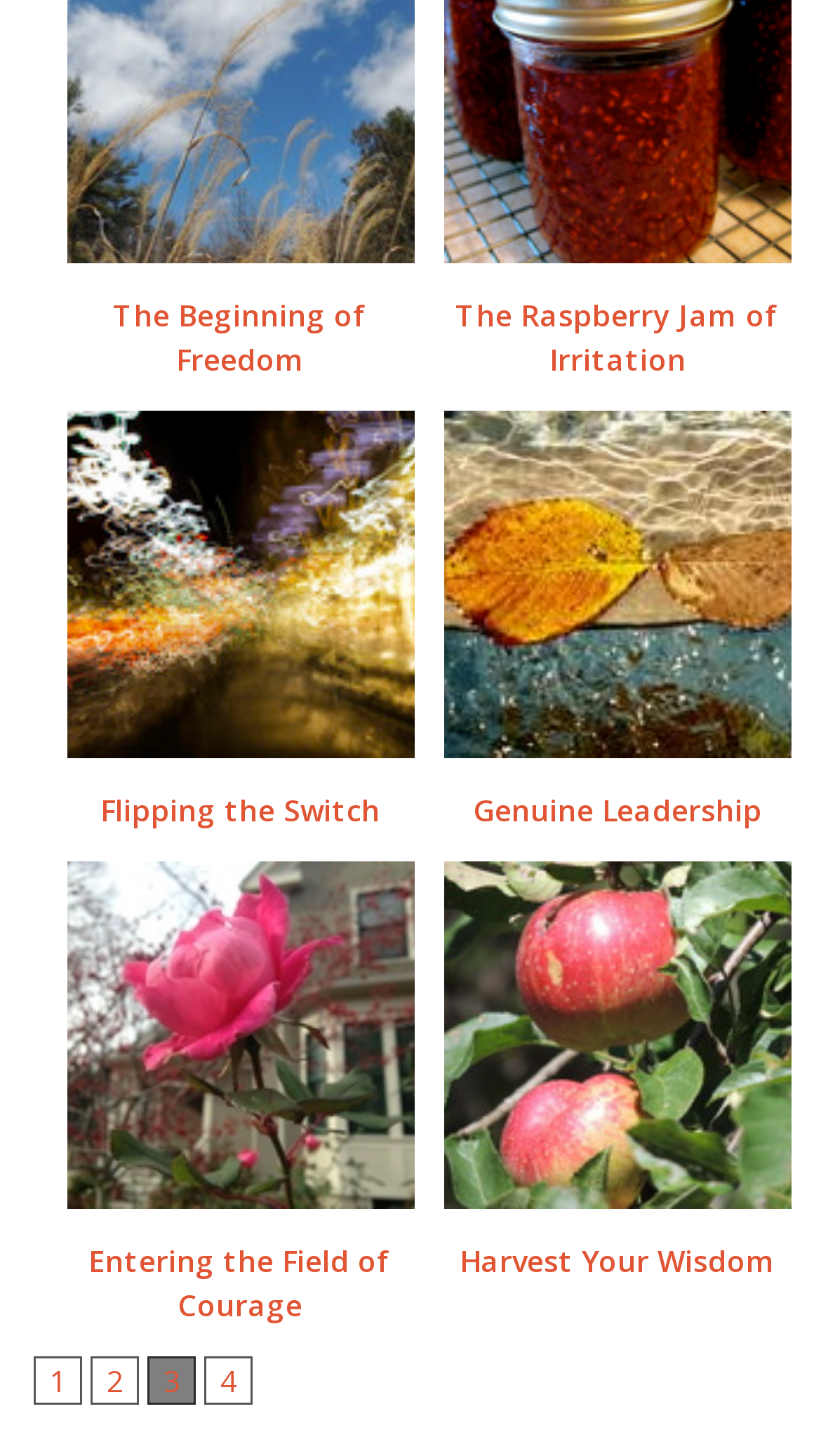Pinpoint the bounding box coordinates of the area that should be clicked to complete the following instruction: "Explore 'Formation (doing it together)'". The coordinates must be given as four float numbers between 0 and 1, i.e., [left, top, right, bottom].

None